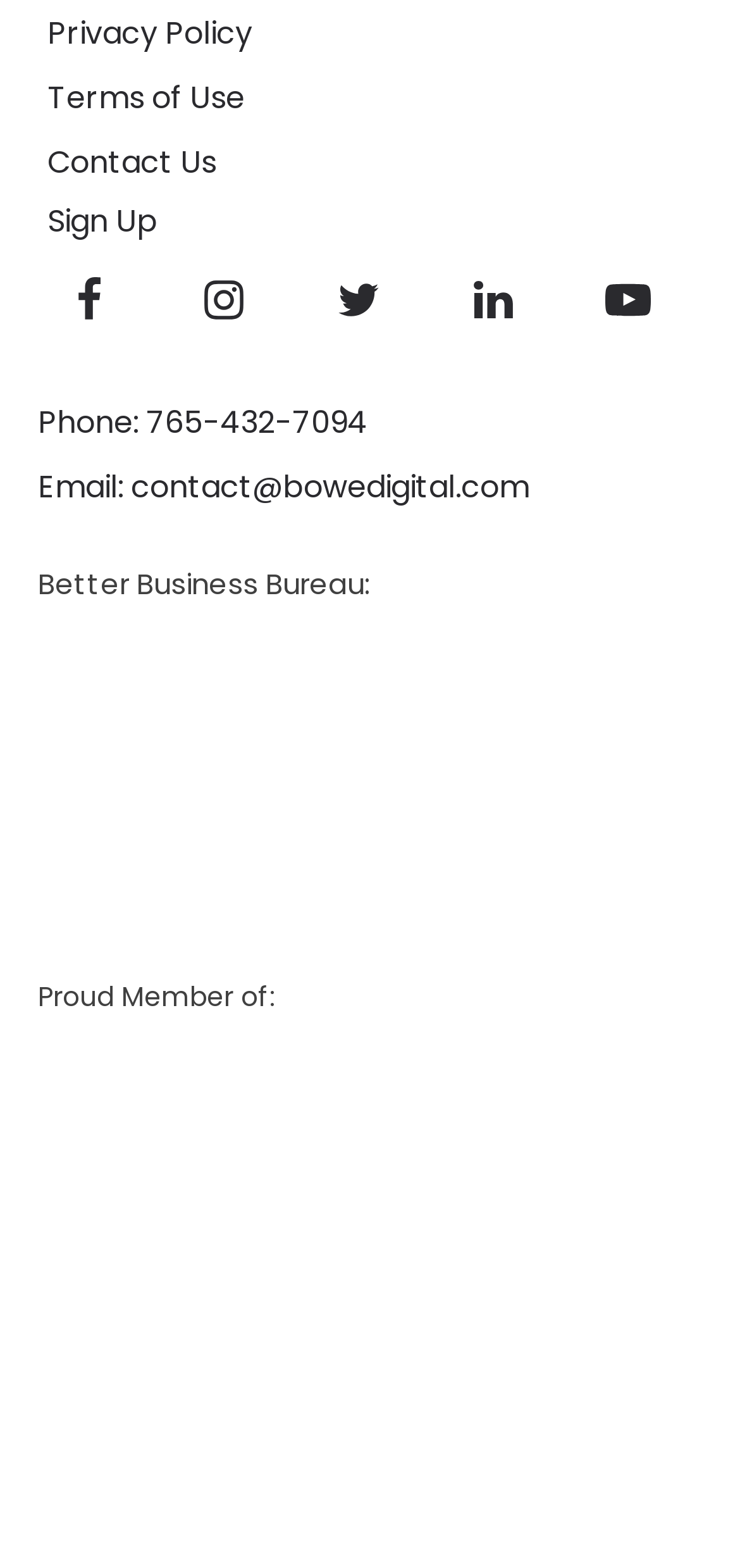Please predict the bounding box coordinates (top-left x, top-left y, bottom-right x, bottom-right y) for the UI element in the screenshot that fits the description: Contact Us

[0.051, 0.089, 0.305, 0.121]